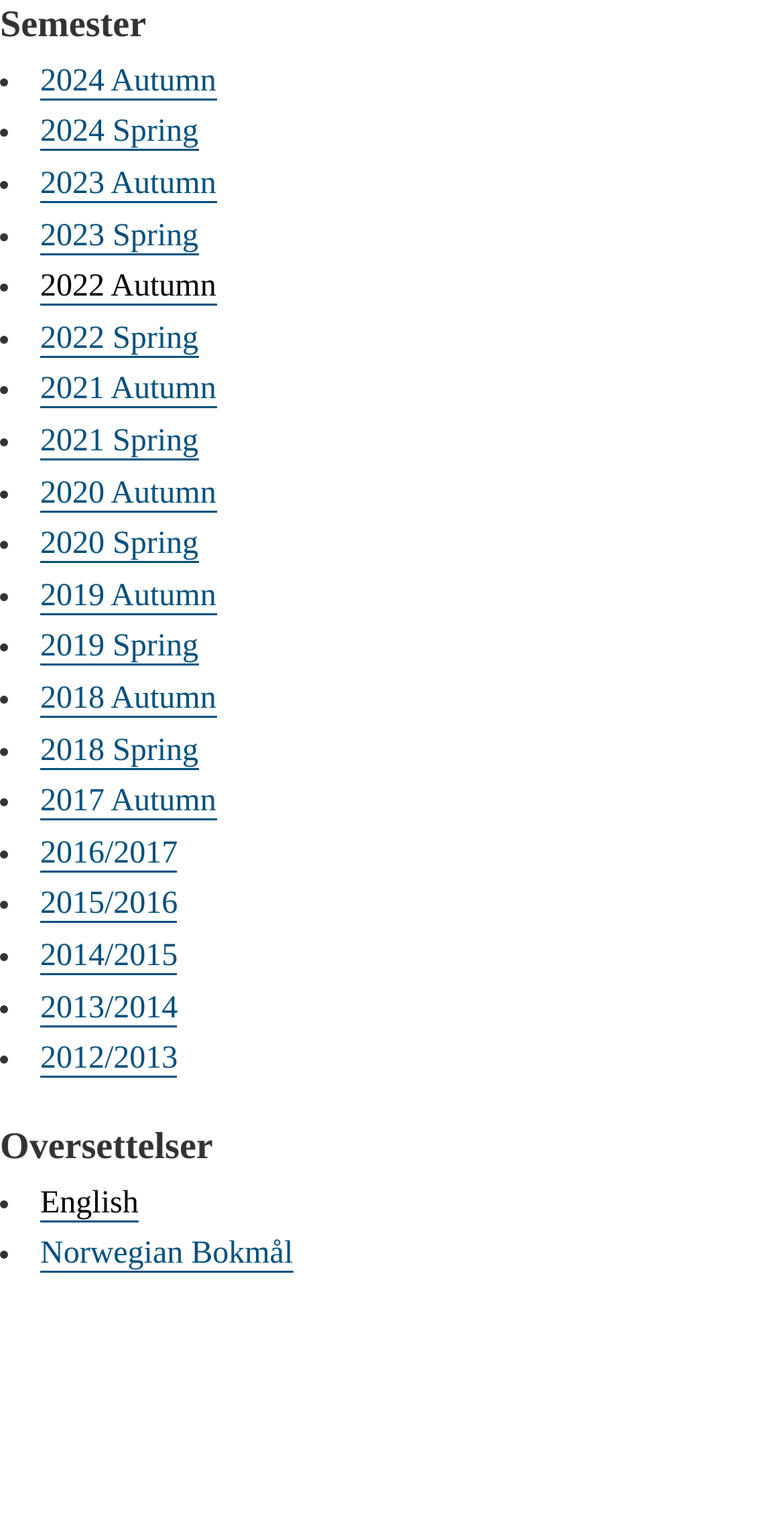What is the earliest year listed on the webpage?
Relying on the image, give a concise answer in one word or a brief phrase.

2012